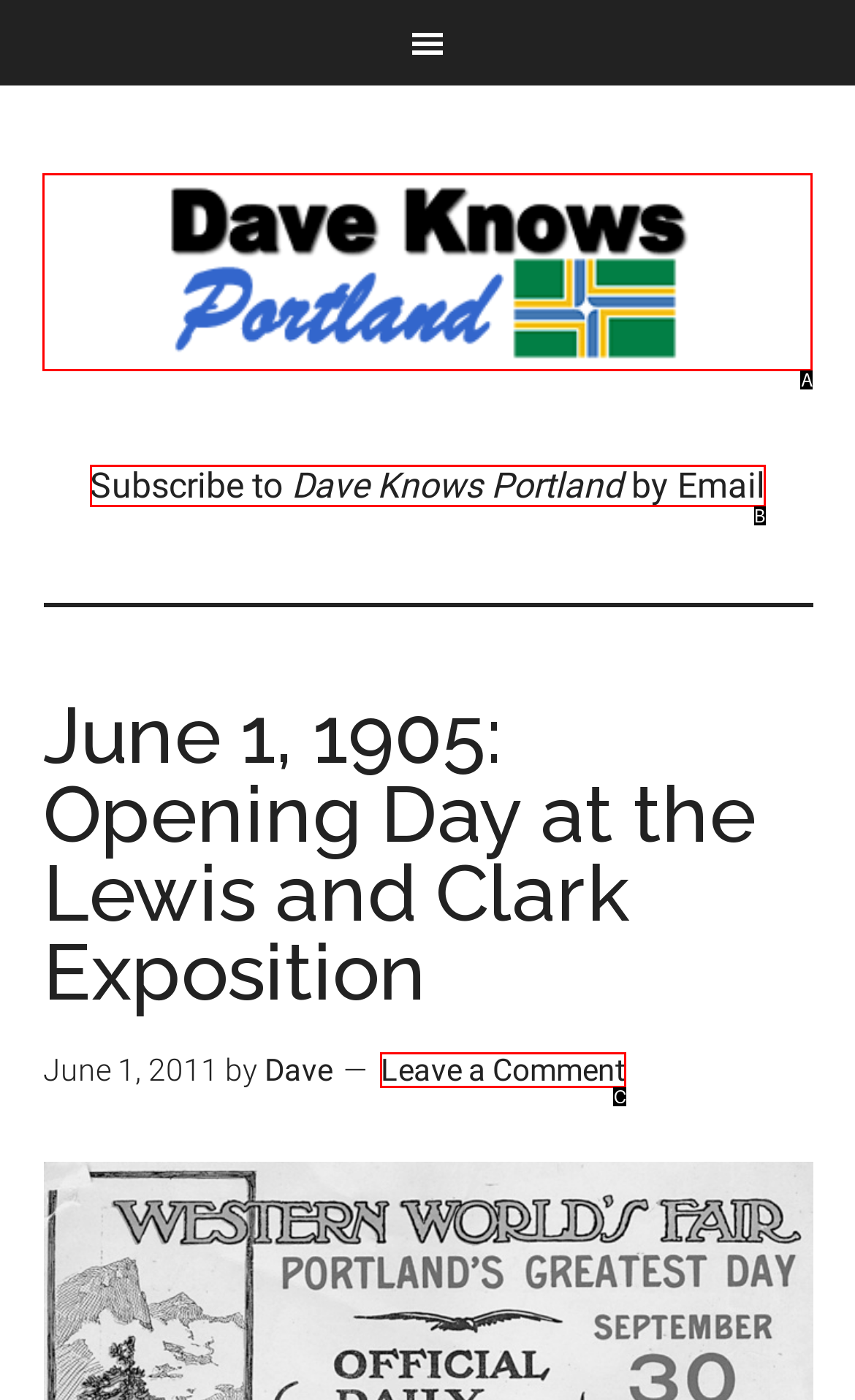Given the description: Leave a Comment, select the HTML element that matches it best. Reply with the letter of the chosen option directly.

C